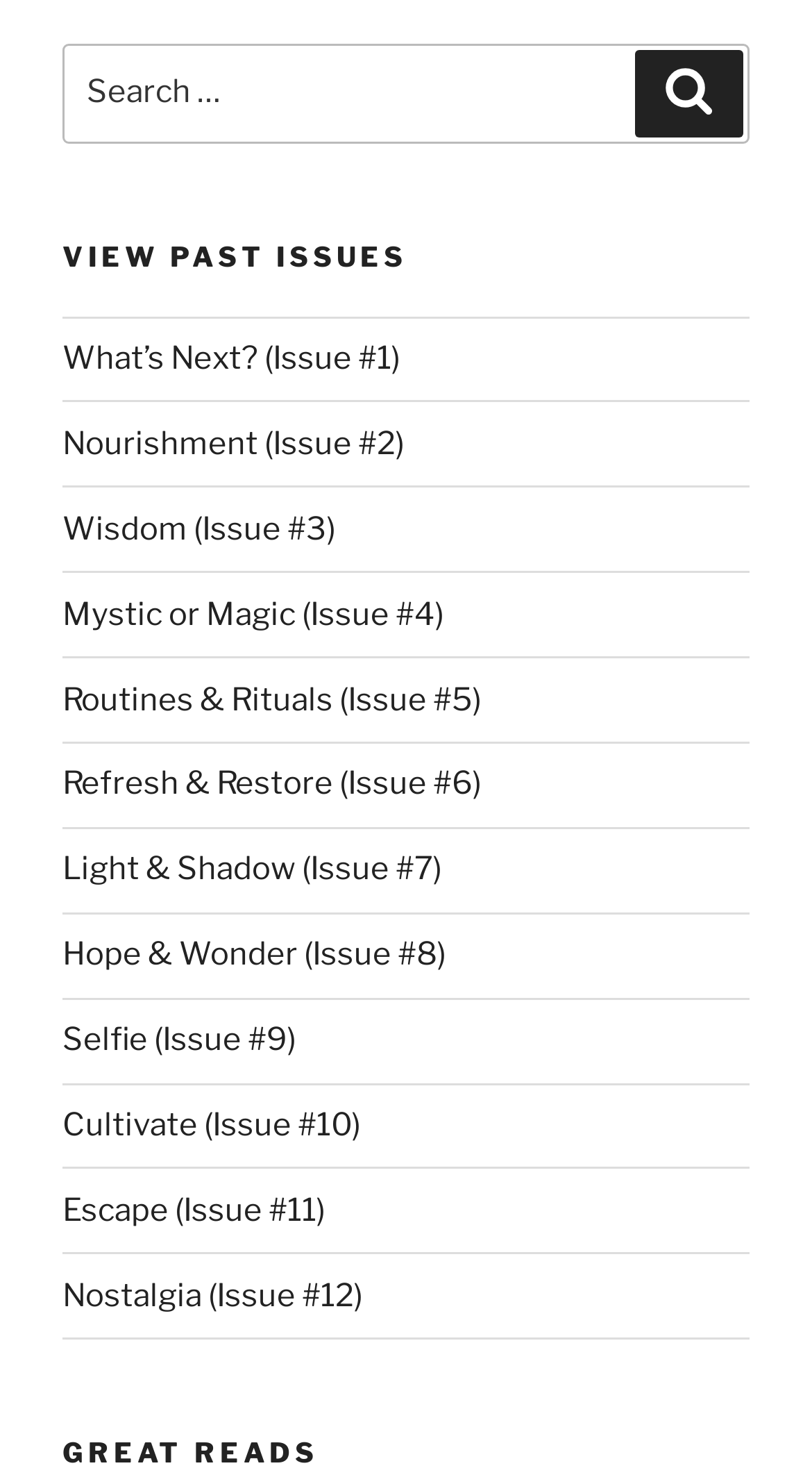Provide a short answer to the following question with just one word or phrase: How many sections are there on this webpage?

3